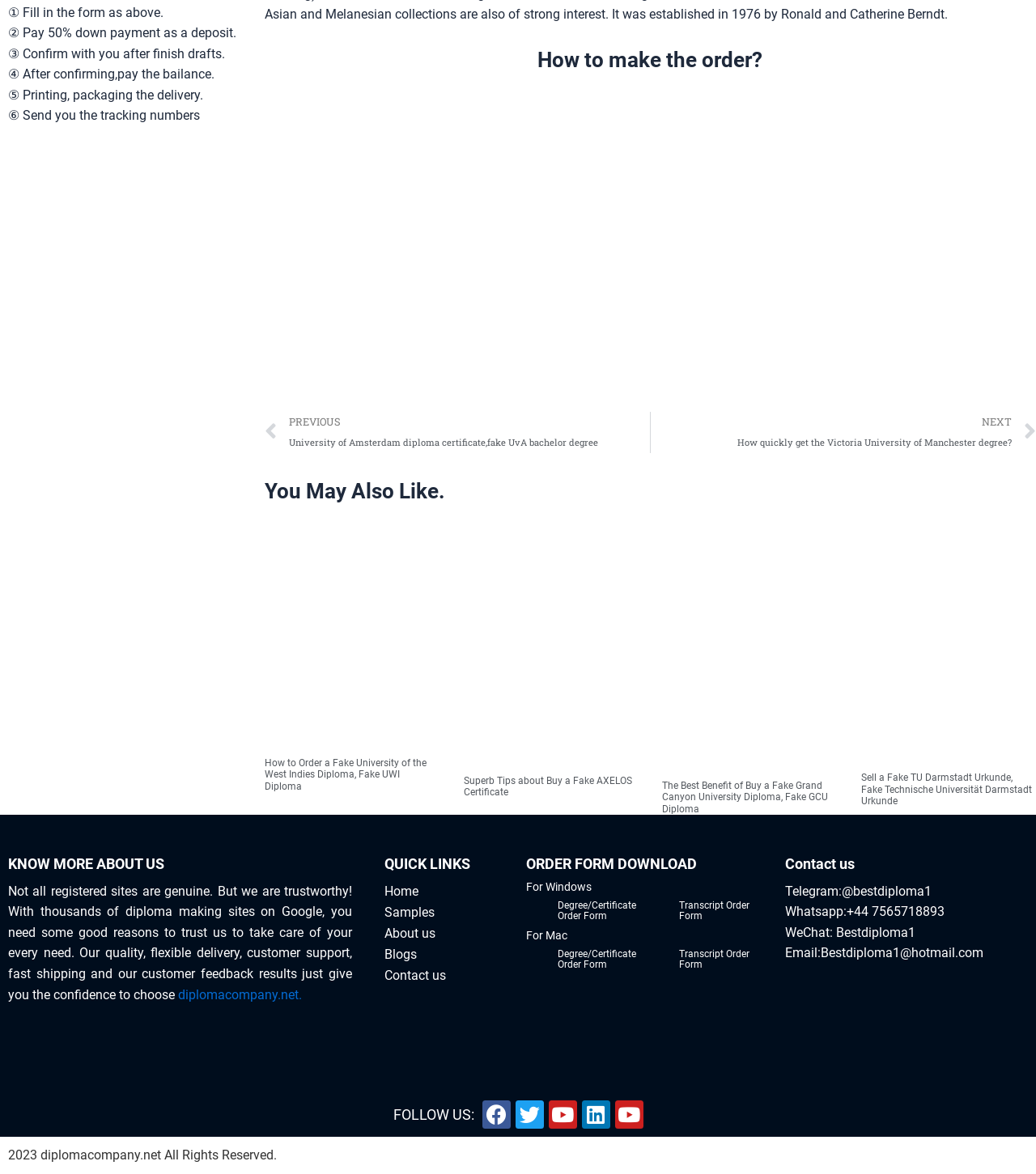Please determine the bounding box coordinates of the section I need to click to accomplish this instruction: "Click the 'Prev' link".

[0.255, 0.351, 0.627, 0.386]